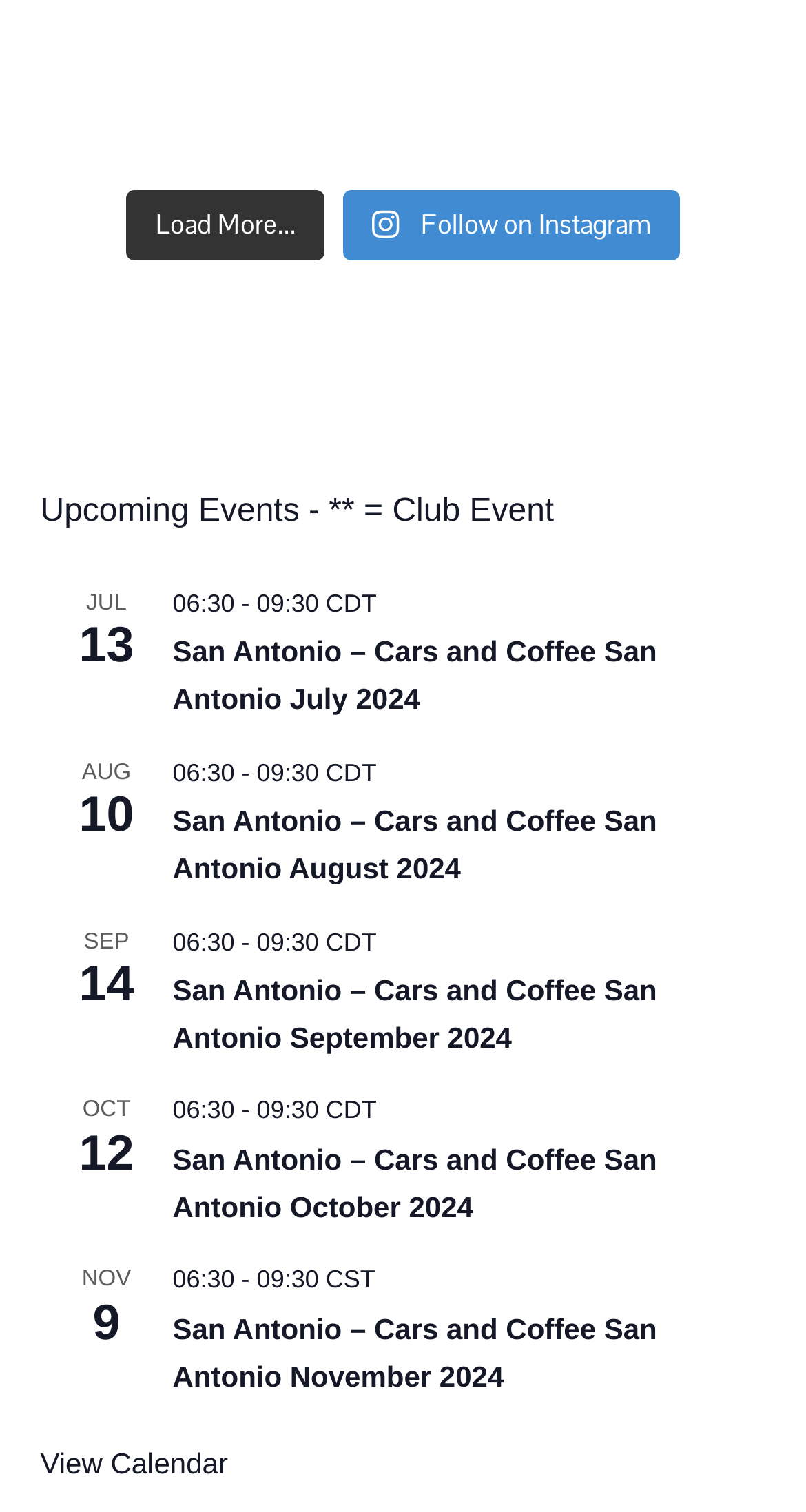Highlight the bounding box of the UI element that corresponds to this description: "name="desired-item"".

None